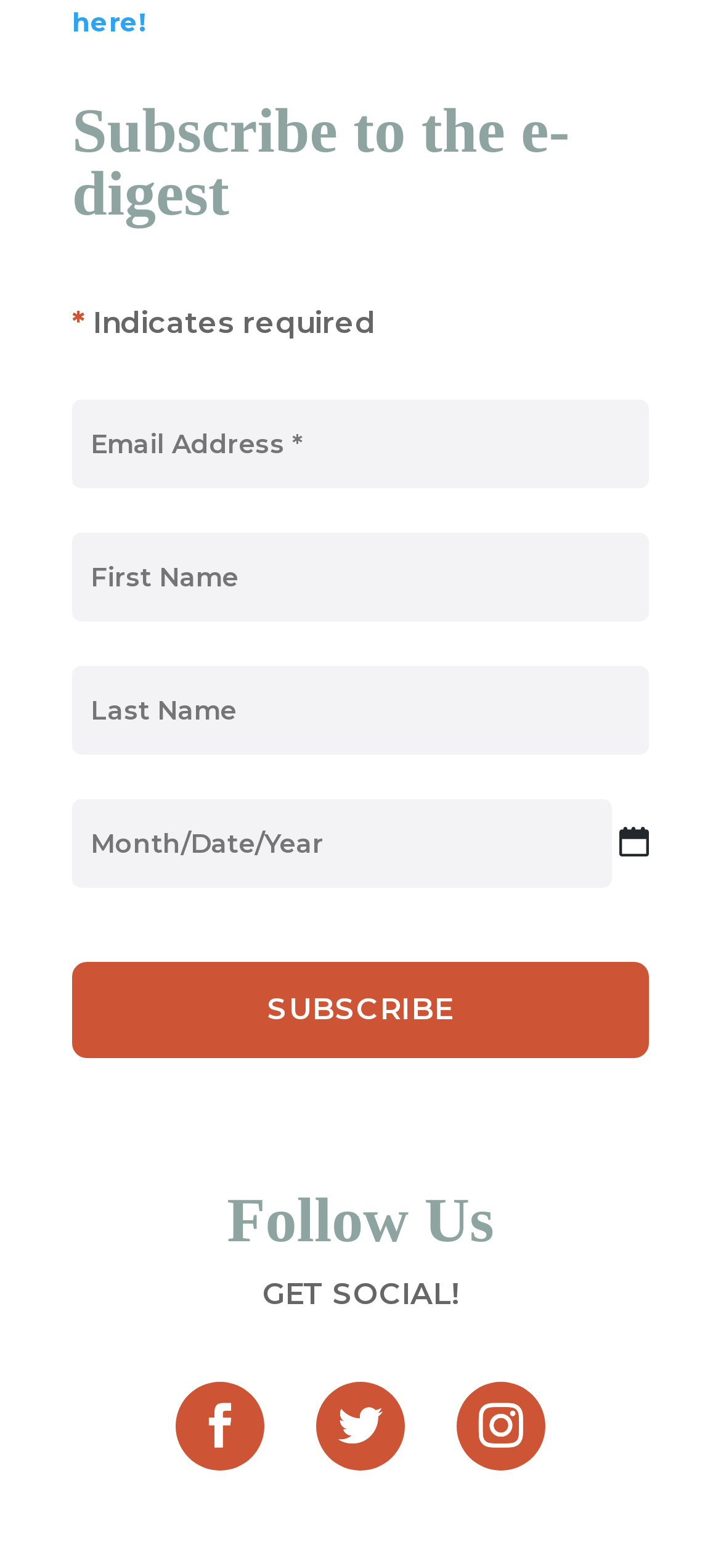Respond concisely with one word or phrase to the following query:
What is the purpose of the email address field?

To subscribe to e-digest